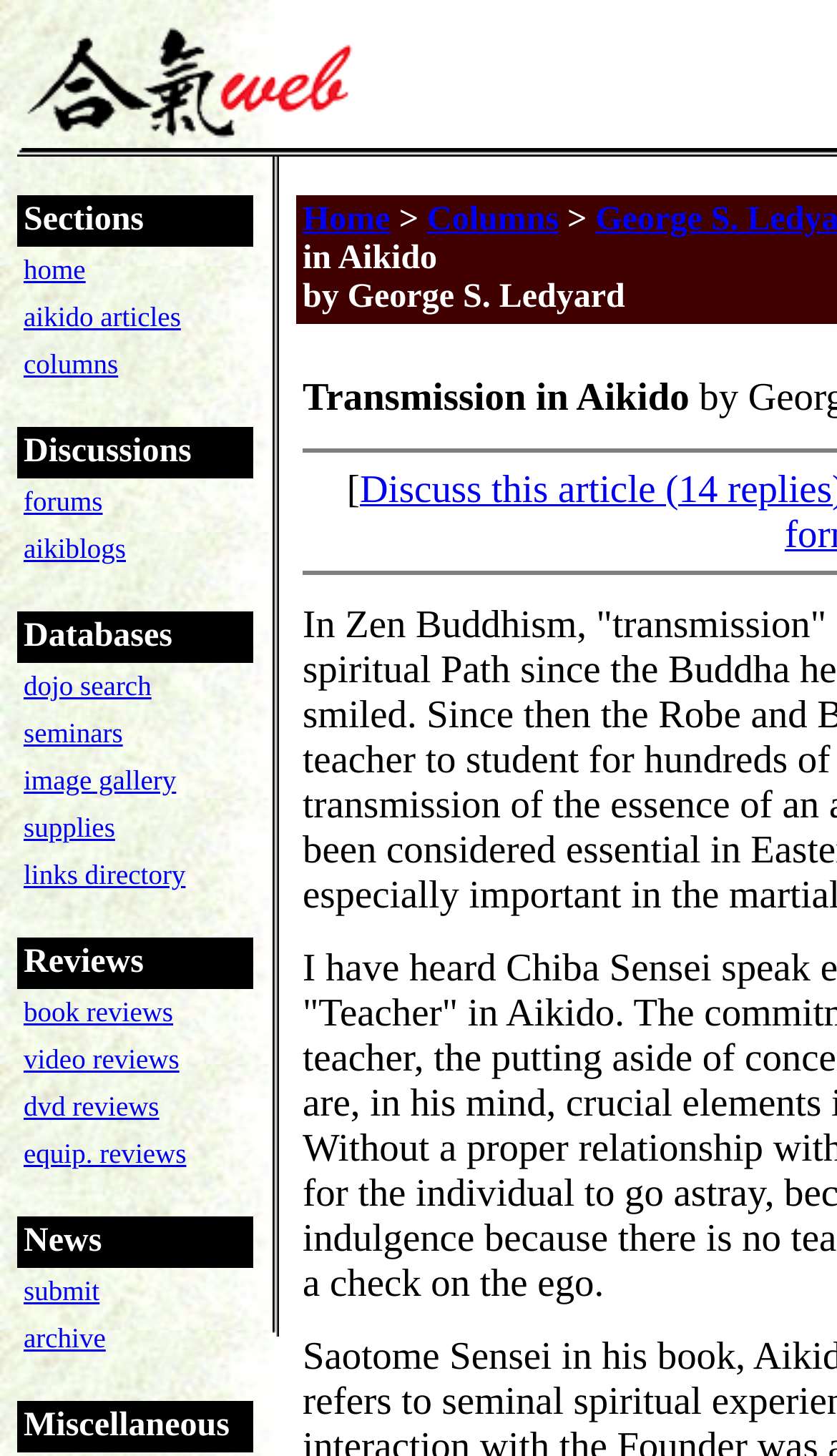Please identify the bounding box coordinates of the clickable element to fulfill the following instruction: "go to aikido articles". The coordinates should be four float numbers between 0 and 1, i.e., [left, top, right, bottom].

[0.028, 0.206, 0.216, 0.228]